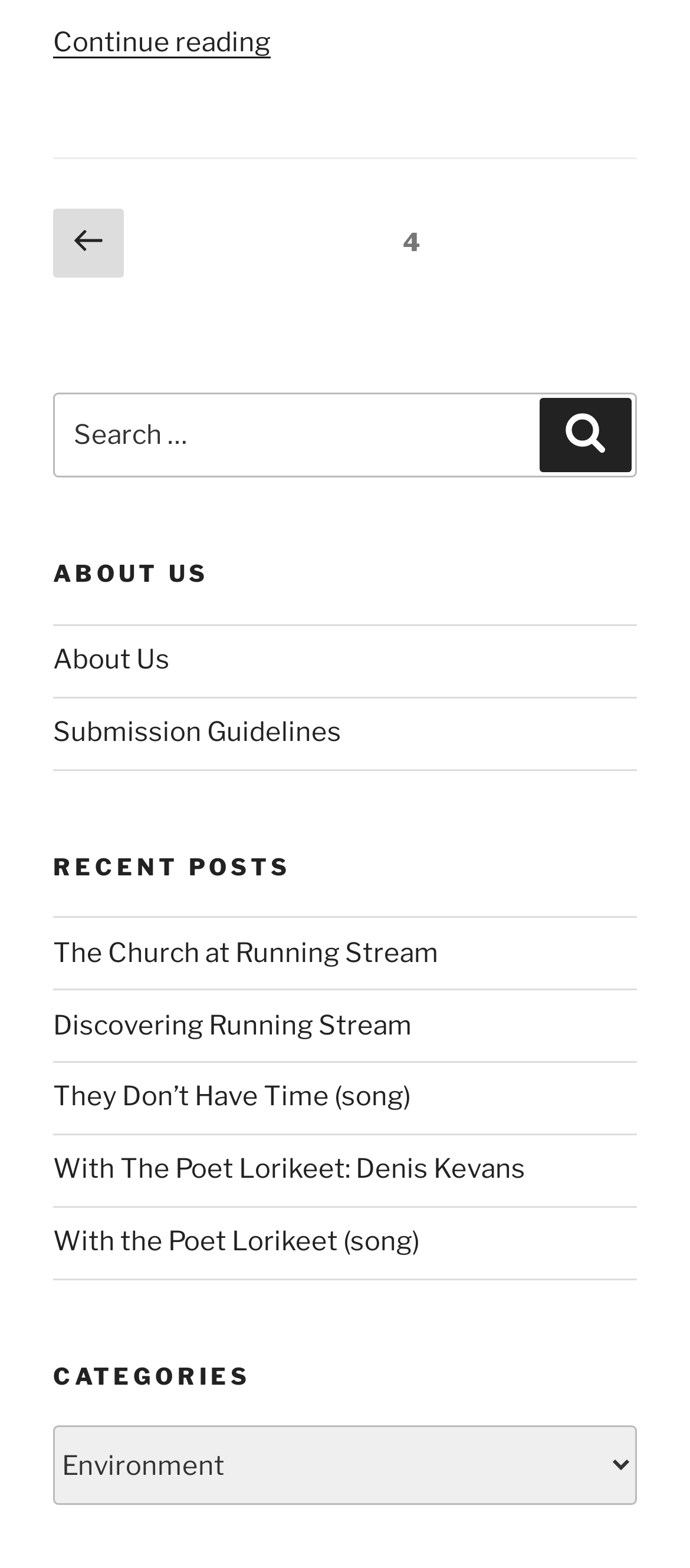Could you locate the bounding box coordinates for the section that should be clicked to accomplish this task: "Visit the link to IRMA".

None